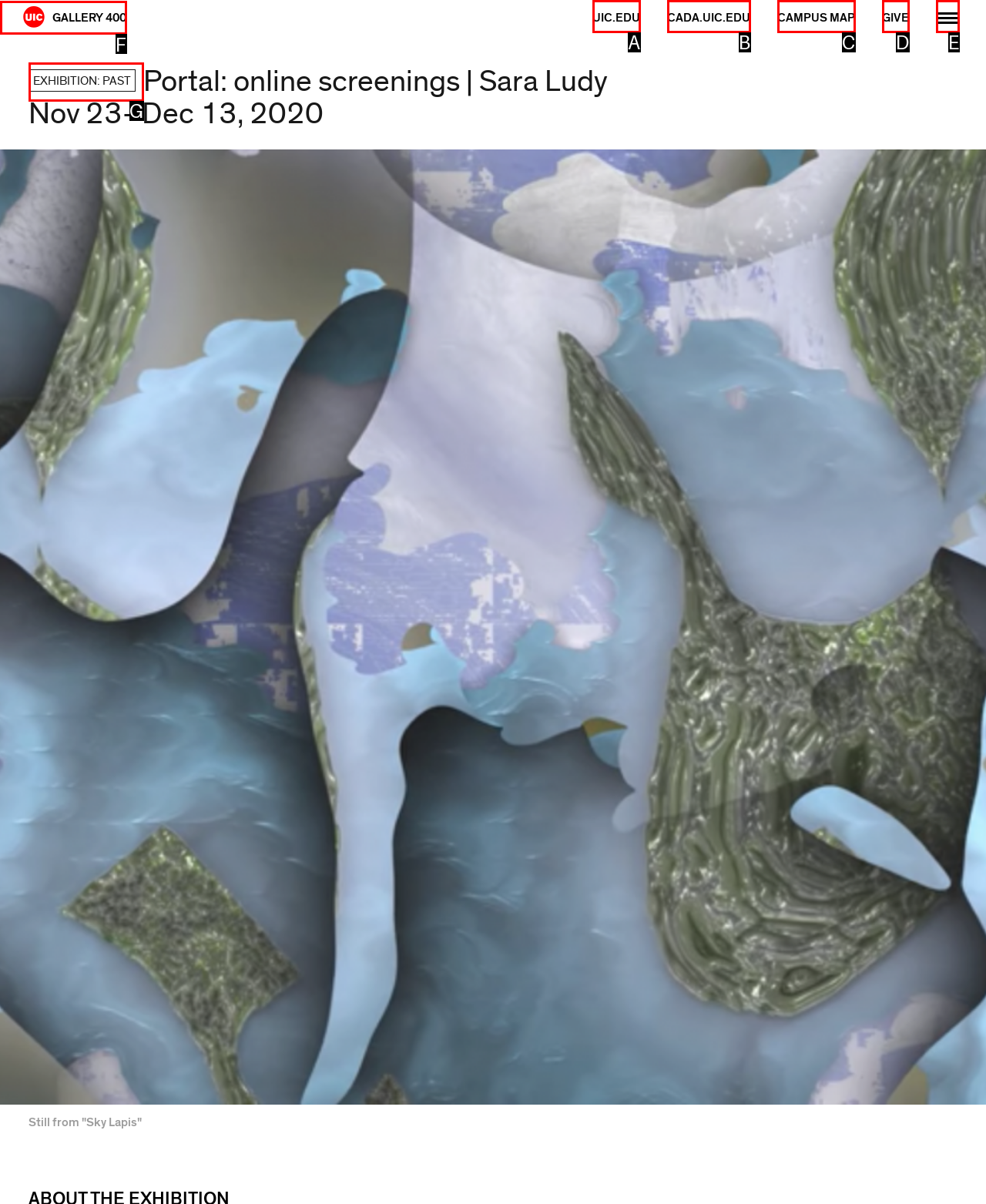From the options presented, which lettered element matches this description: menu
Reply solely with the letter of the matching option.

E